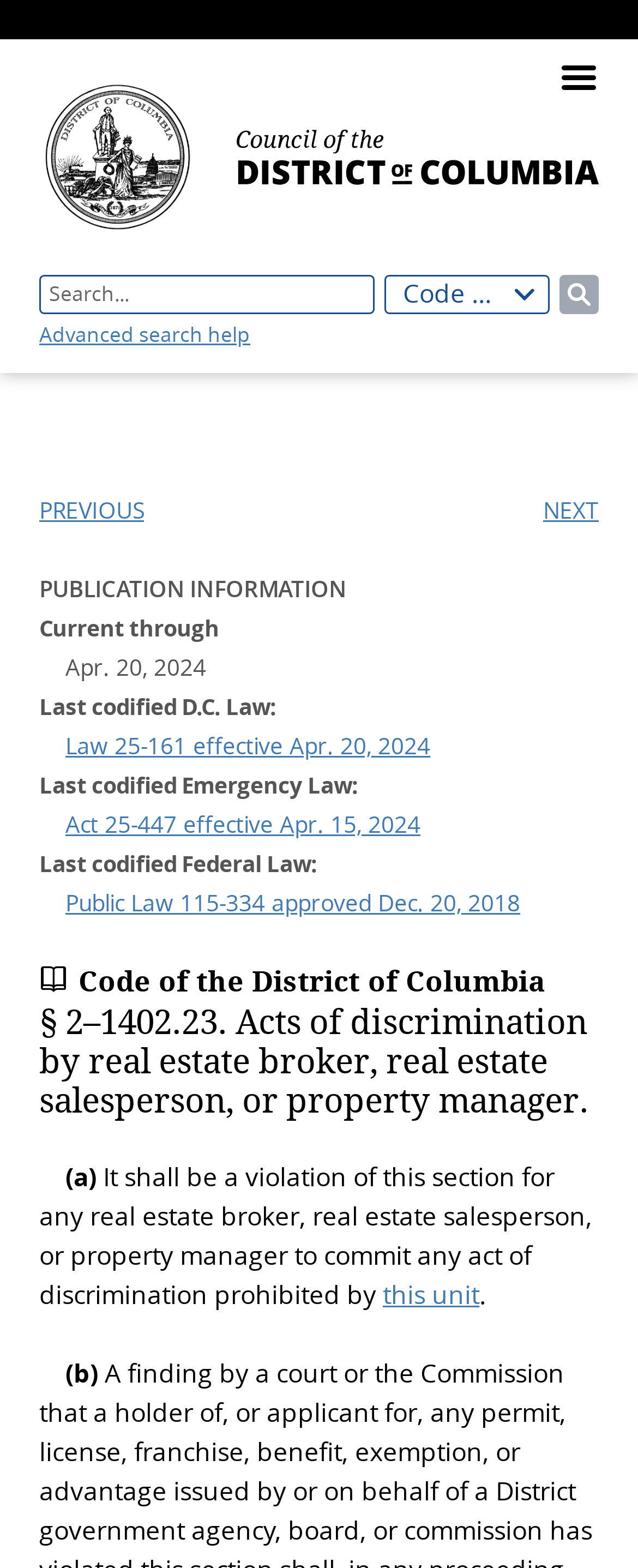Identify the bounding box coordinates of the clickable region to carry out the given instruction: "View code of the District of Columbia".

[0.603, 0.175, 0.862, 0.2]